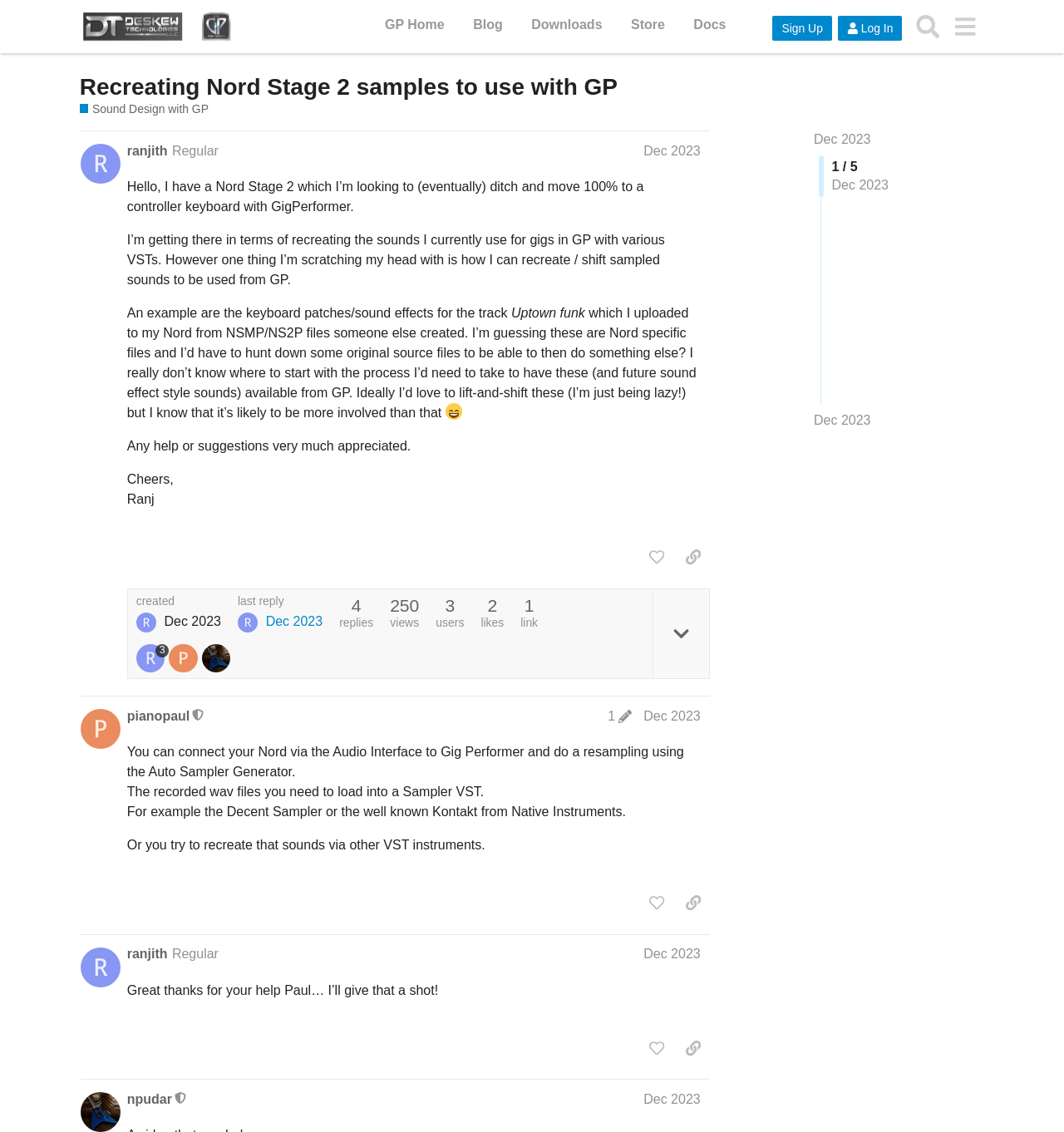Please give the bounding box coordinates of the area that should be clicked to fulfill the following instruction: "Click on the 'Sign Up' button". The coordinates should be in the format of four float numbers from 0 to 1, i.e., [left, top, right, bottom].

[0.726, 0.014, 0.782, 0.036]